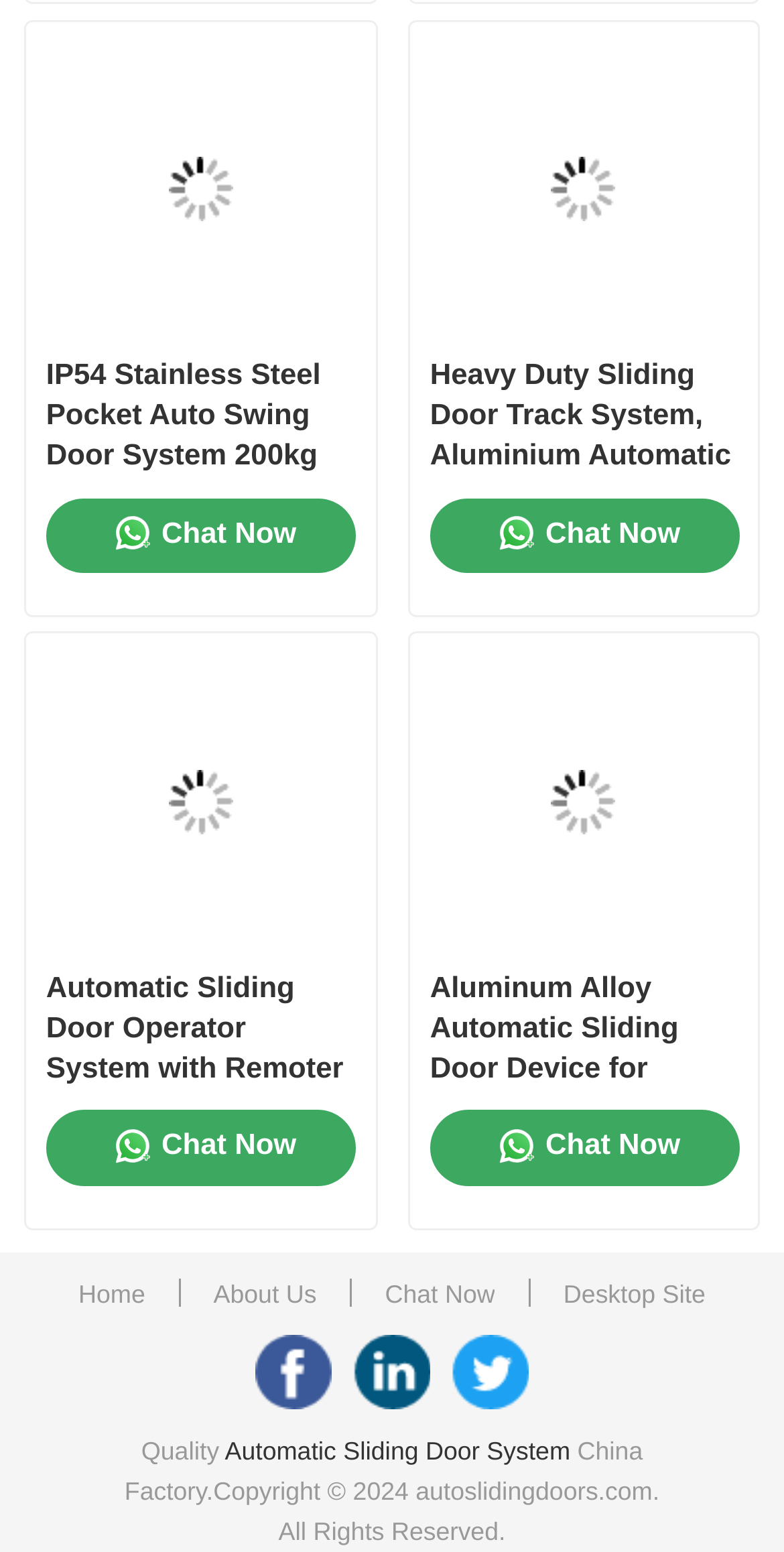How many images are associated with products?
Using the details from the image, give an elaborate explanation to answer the question.

I counted the number of images associated with products on the webpage and found 5 images, each corresponding to a different product.